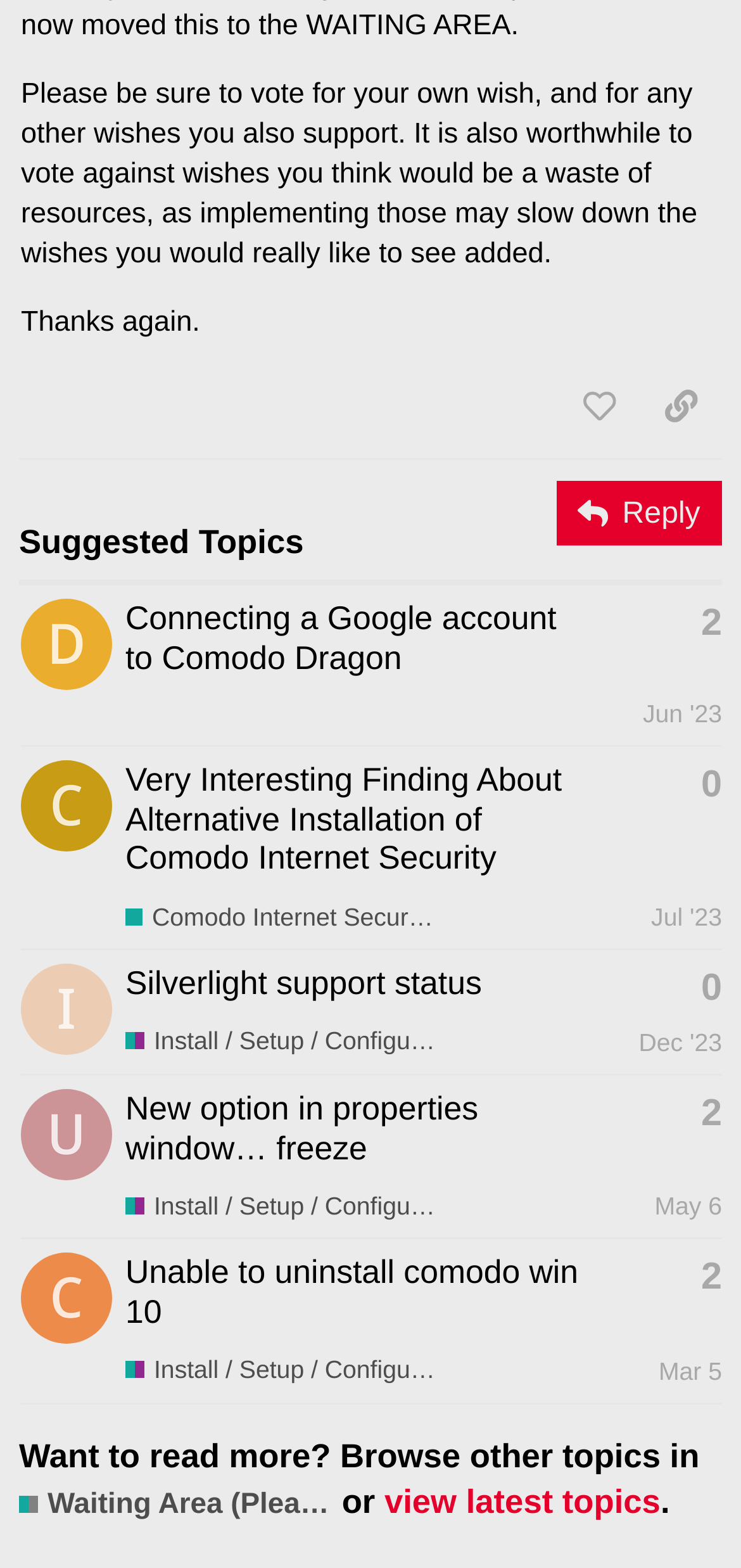Provide a short answer to the following question with just one word or phrase: What is the purpose of the 'Want to read more?' section?

Browse other topics